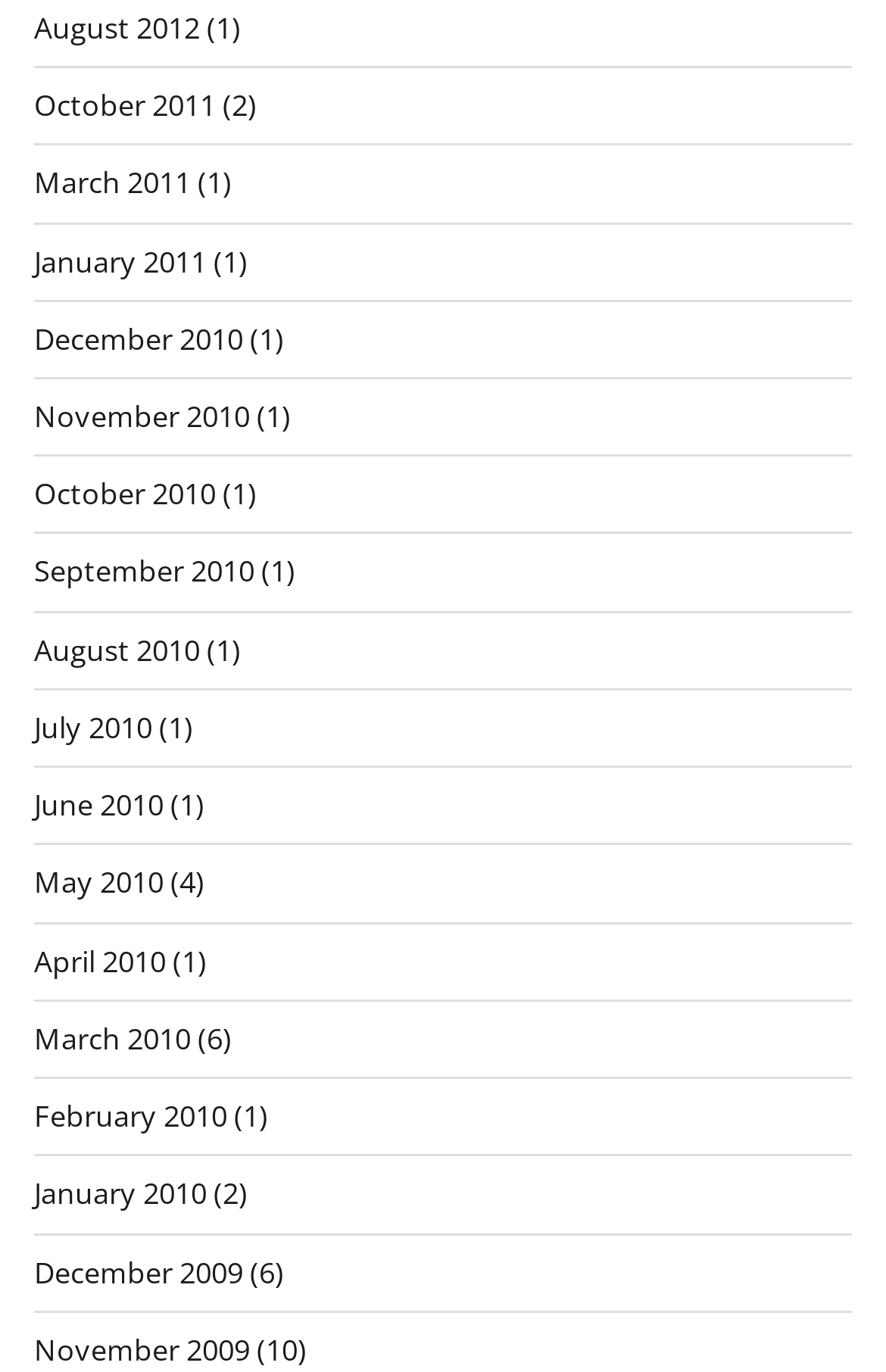How many times does the number 1 appear in the StaticText elements?
Provide a detailed and well-explained answer to the question.

I counted the number of times the number 1 appears in the StaticText elements, and it appears 5 times.